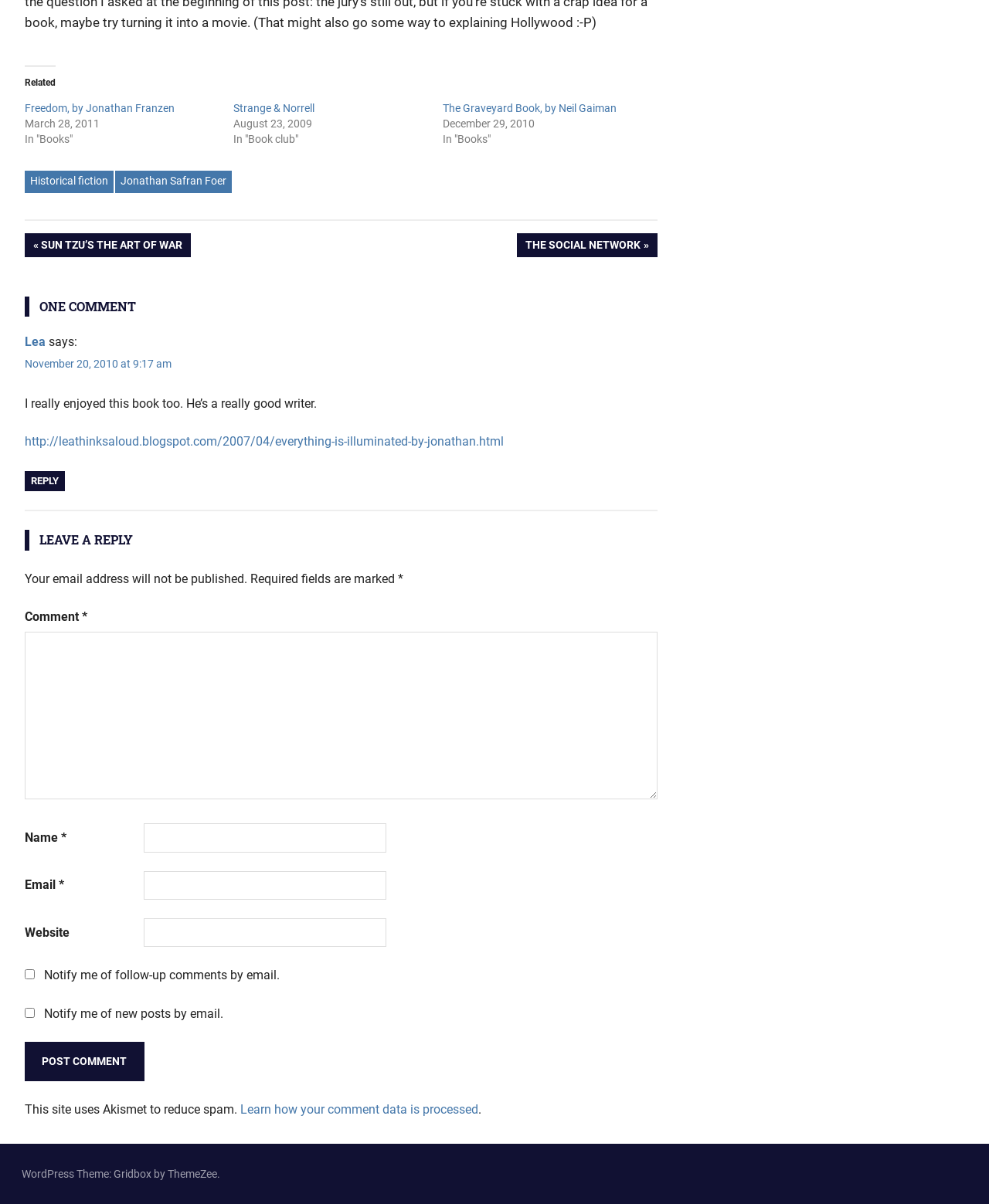Given the description parent_node: Website name="url", predict the bounding box coordinates of the UI element. Ensure the coordinates are in the format (top-left x, top-left y, bottom-right x, bottom-right y) and all values are between 0 and 1.

[0.145, 0.762, 0.391, 0.786]